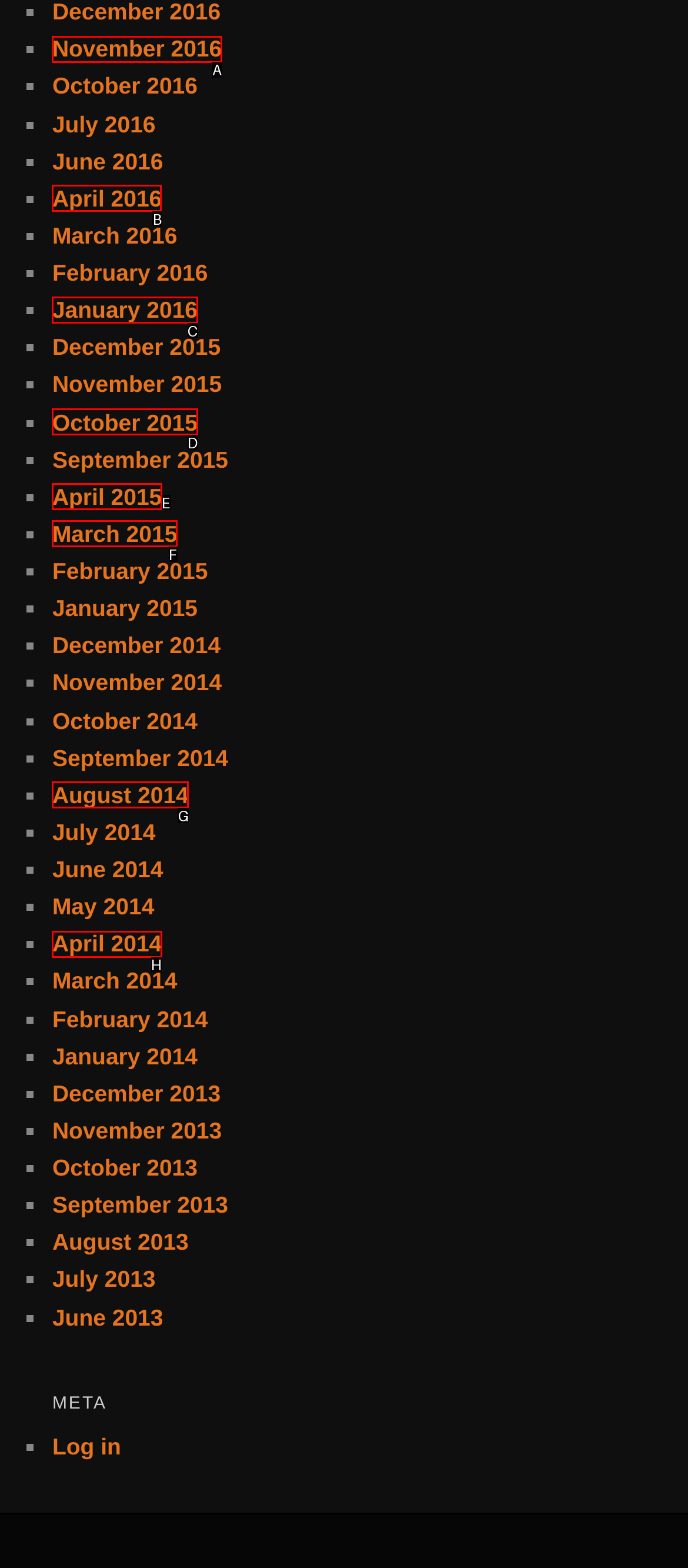Identify the letter of the UI element needed to carry out the task: View April 2016
Reply with the letter of the chosen option.

B